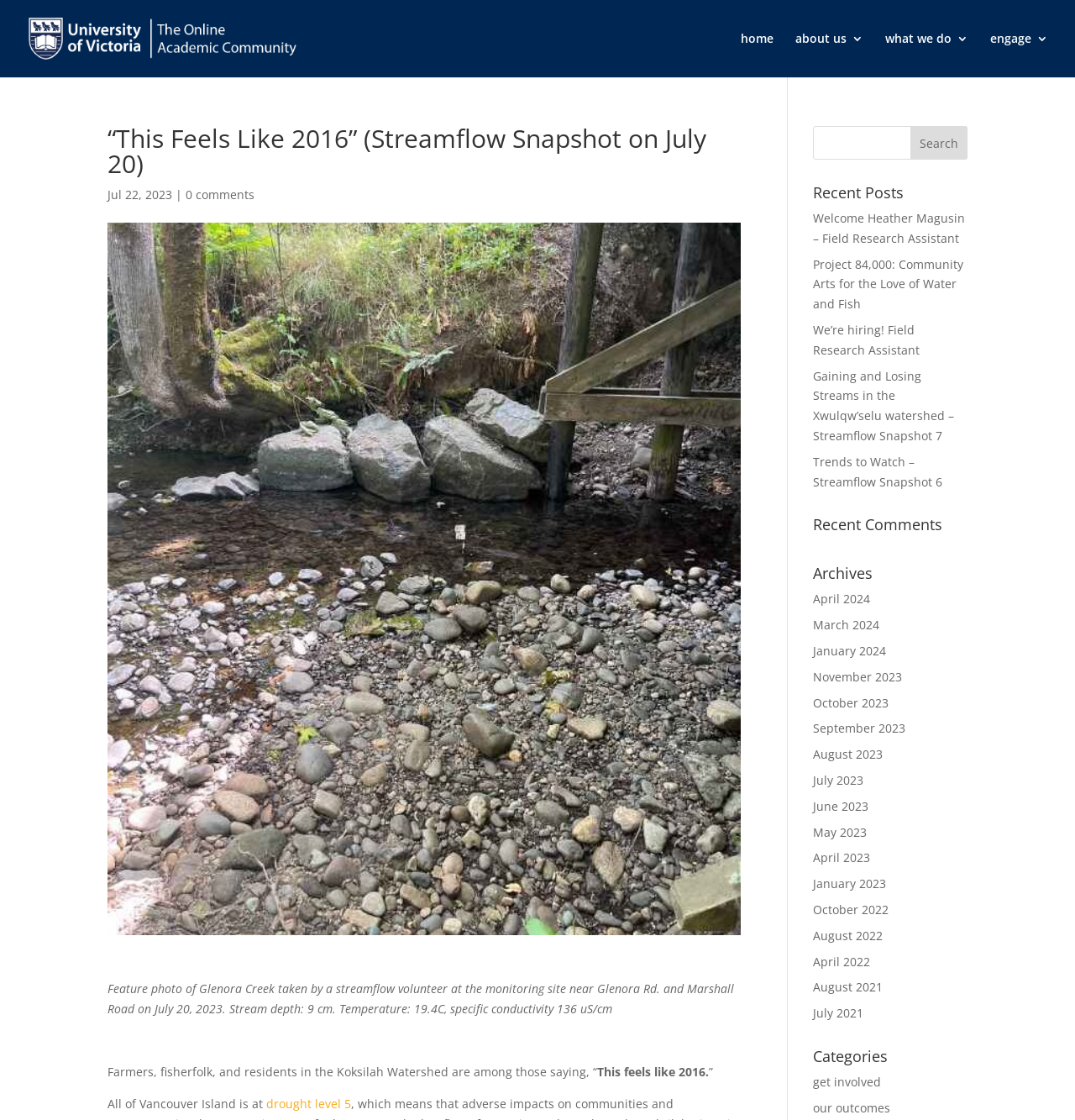Identify the bounding box coordinates of the clickable region to carry out the given instruction: "go to home page".

[0.689, 0.029, 0.72, 0.069]